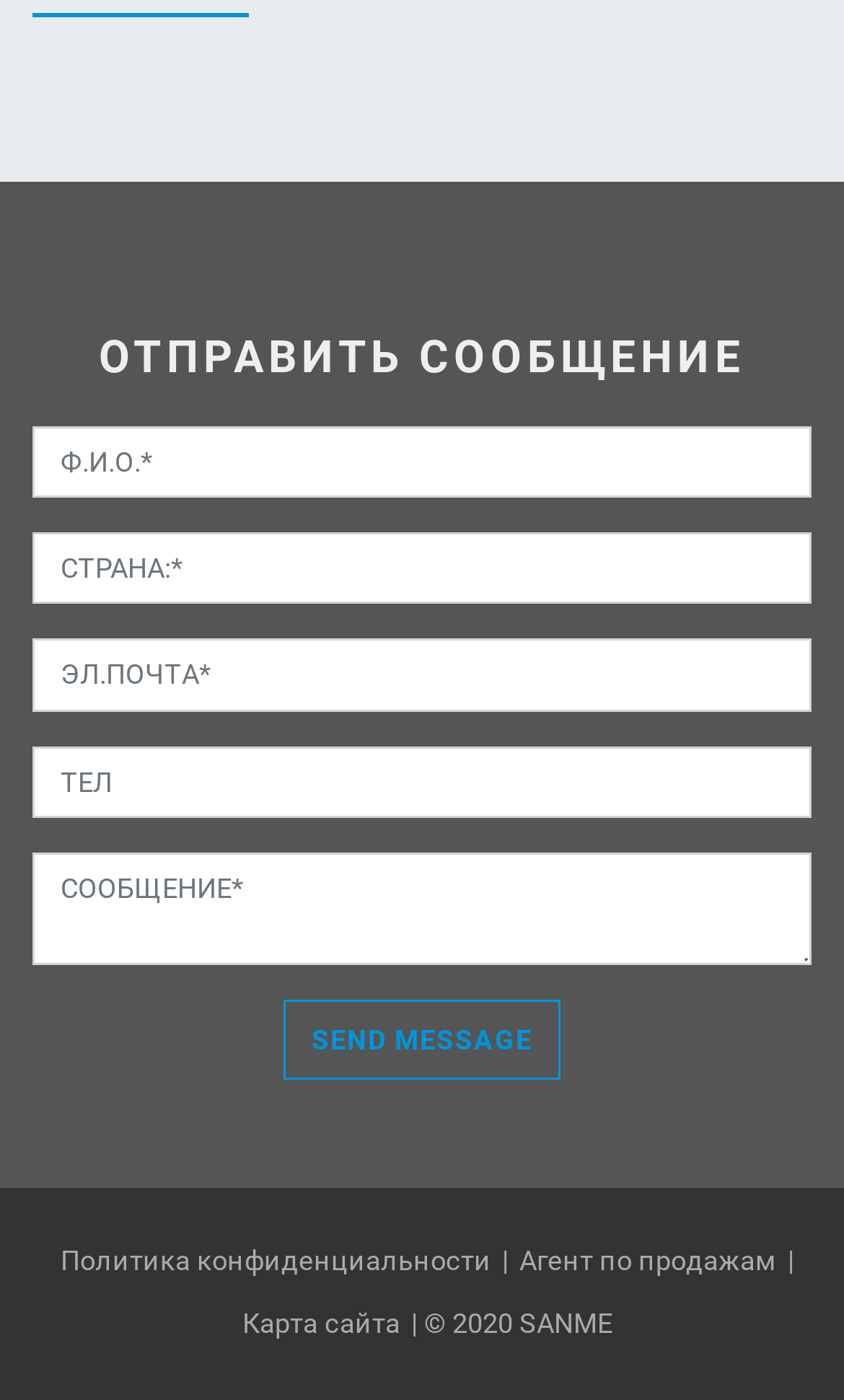What is the label of the first textbox?
Please provide a comprehensive and detailed answer to the question.

The first textbox has a label 'Ф.И.О.*', which is likely an abbreviation for 'First name, Initials, and Last name' in Russian, indicating that the user should input their full name.